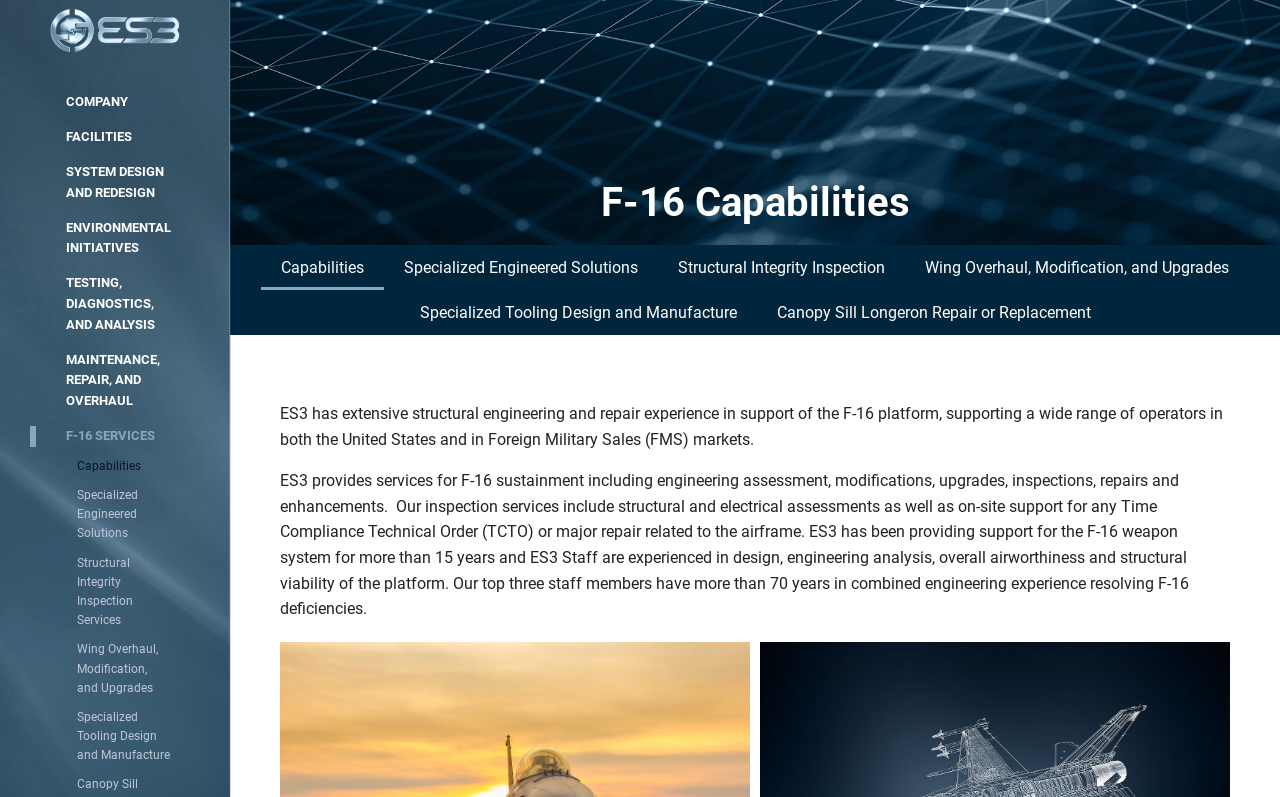How many years of combined engineering experience do the top three staff members have?
Please use the visual content to give a single word or phrase answer.

more than 70 years